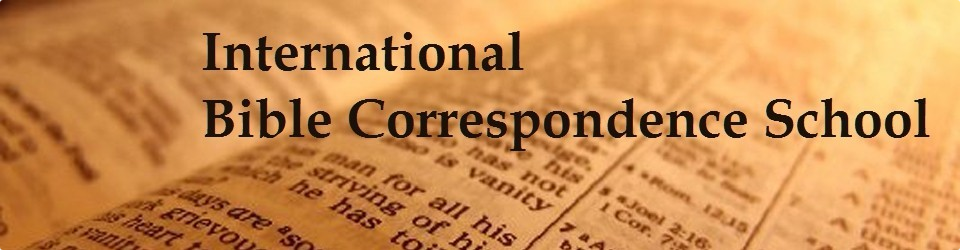Provide an extensive narrative of what is shown in the image.

The image prominently features the title "International Bible Correspondence School," set against a warm, inviting background of an open book that suggests a connection to biblical texts. The title is rendered in bold, elegant black font, emphasizing its importance and appeal to those interested in religious education. The book's pages, slightly blurred to add depth, hint at the wisdom contained within, inviting the viewer to explore the teachings offered by the school. This image encapsulates the essence of faith-based learning and community outreach, engaging those who seek a deeper understanding of biblical principles.